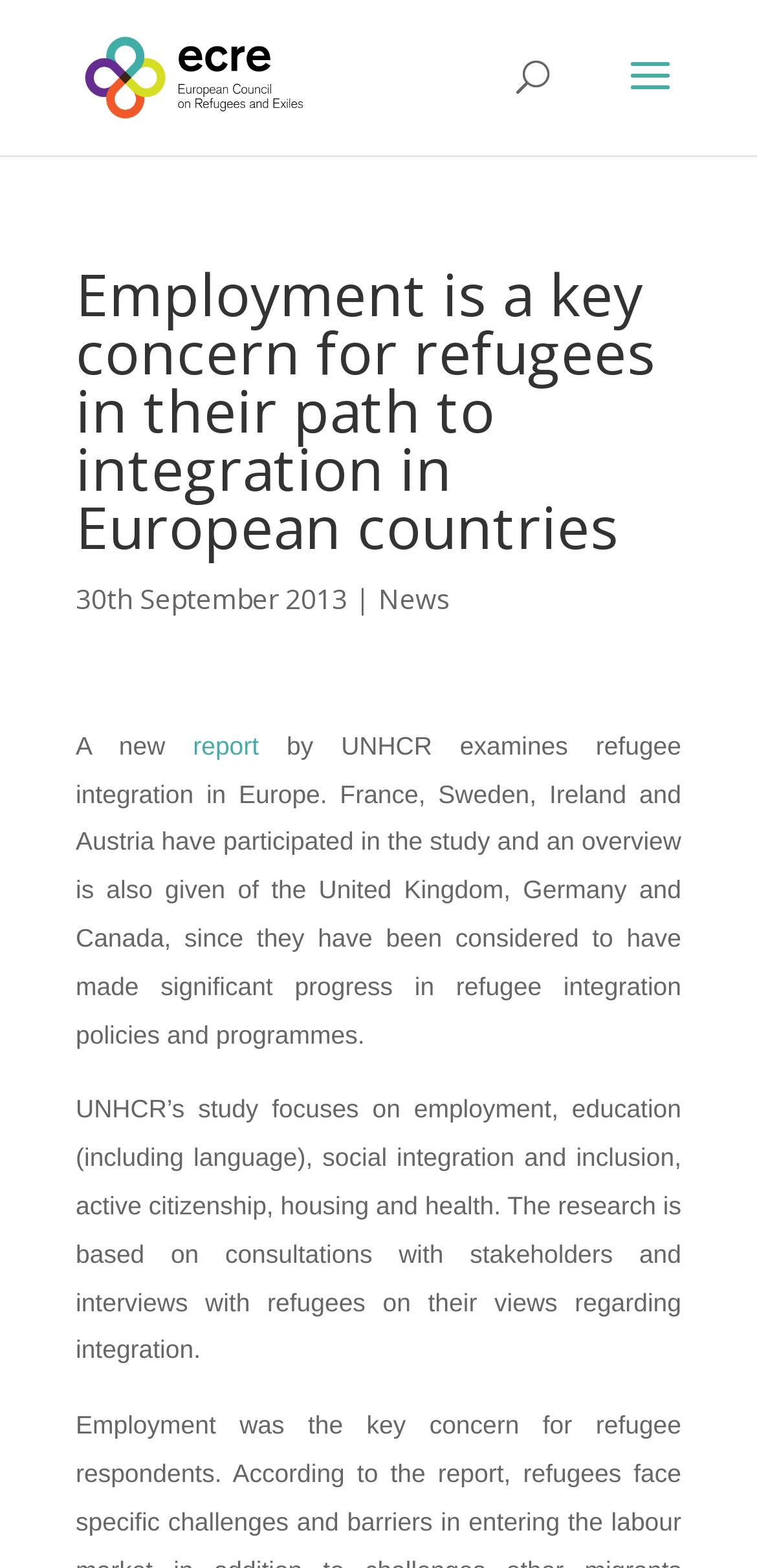Based on the image, provide a detailed and complete answer to the question: 
What is the source of the report?

I found a link element with the text 'report' and a nearby StaticText element mentioning 'UNHCR', which suggests that the report is from the United Nations High Commissioner for Refugees.